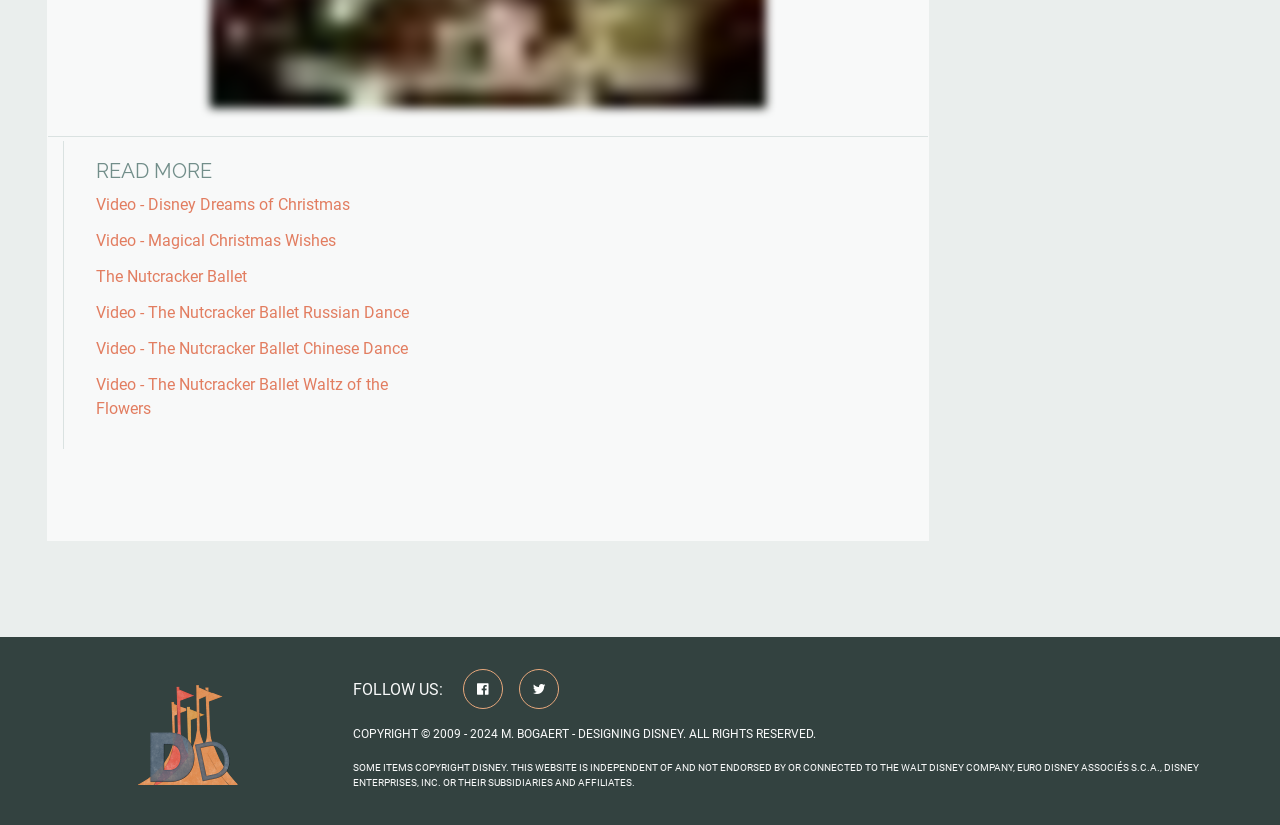Provide the bounding box coordinates of the HTML element this sentence describes: "aria-label="Designing Disney Twitter"". The bounding box coordinates consist of four float numbers between 0 and 1, i.e., [left, top, right, bottom].

[0.405, 0.81, 0.436, 0.859]